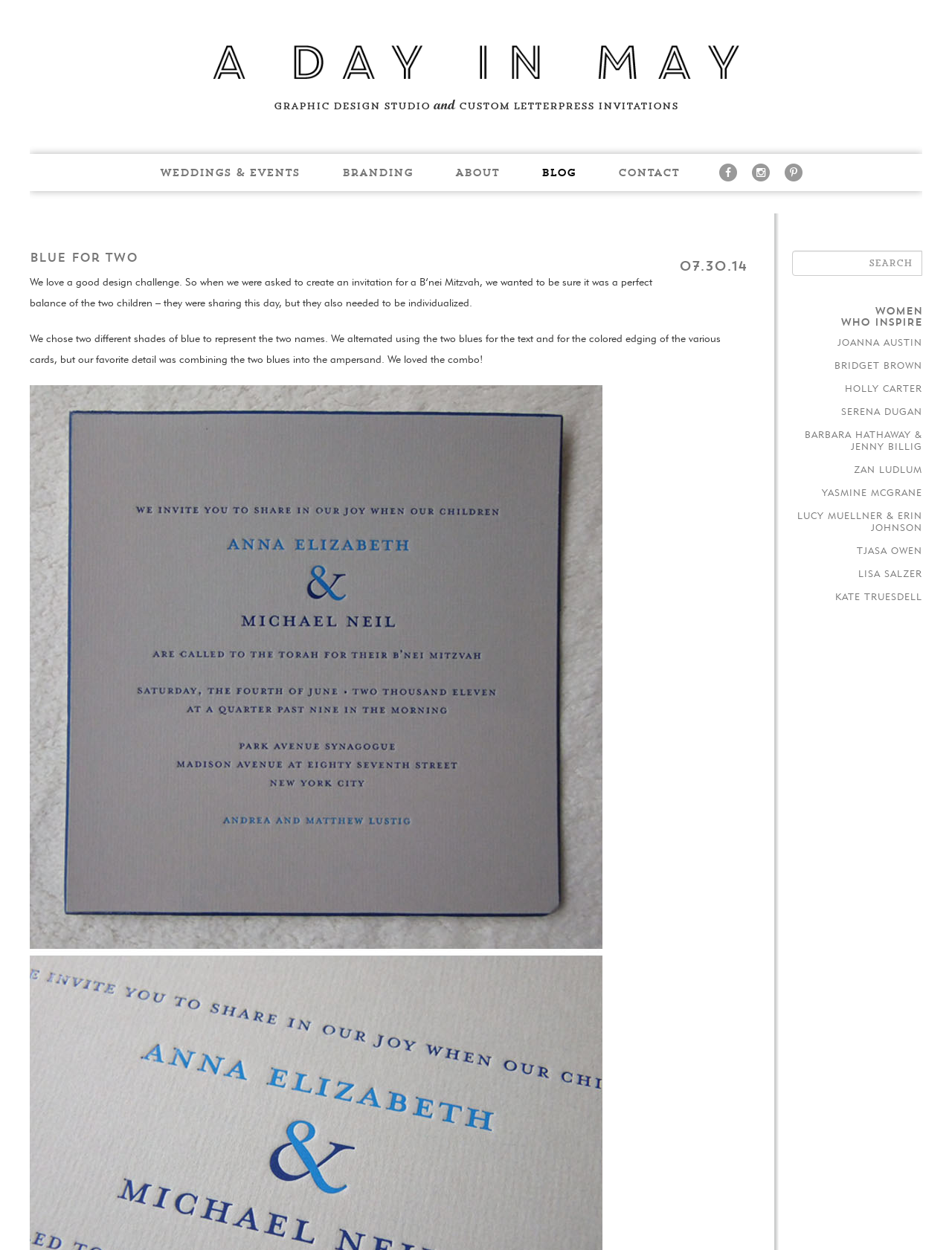Determine the bounding box coordinates for the UI element with the following description: "Lucy Muellner & Erin Johnson". The coordinates should be four float numbers between 0 and 1, represented as [left, top, right, bottom].

[0.838, 0.407, 0.969, 0.426]